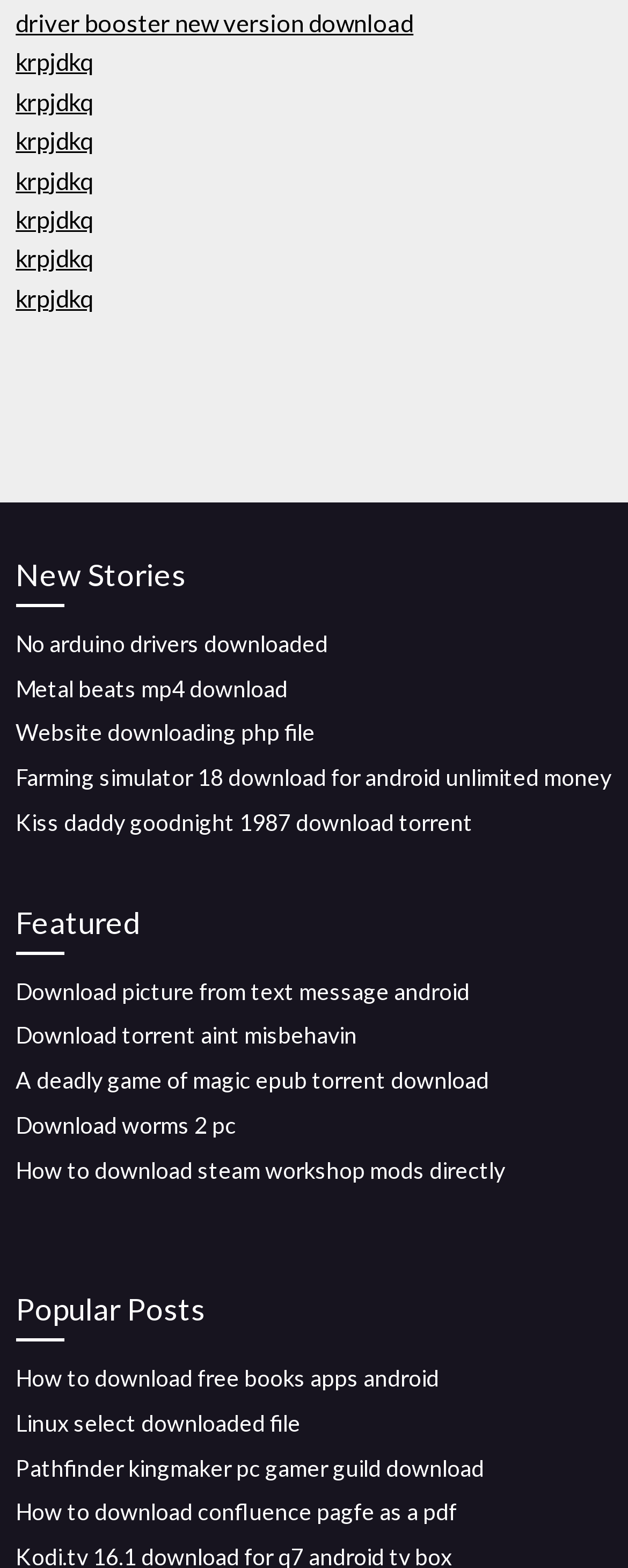Provide a short, one-word or phrase answer to the question below:
What is the purpose of the link 'How to download free books apps android'?

E-book download